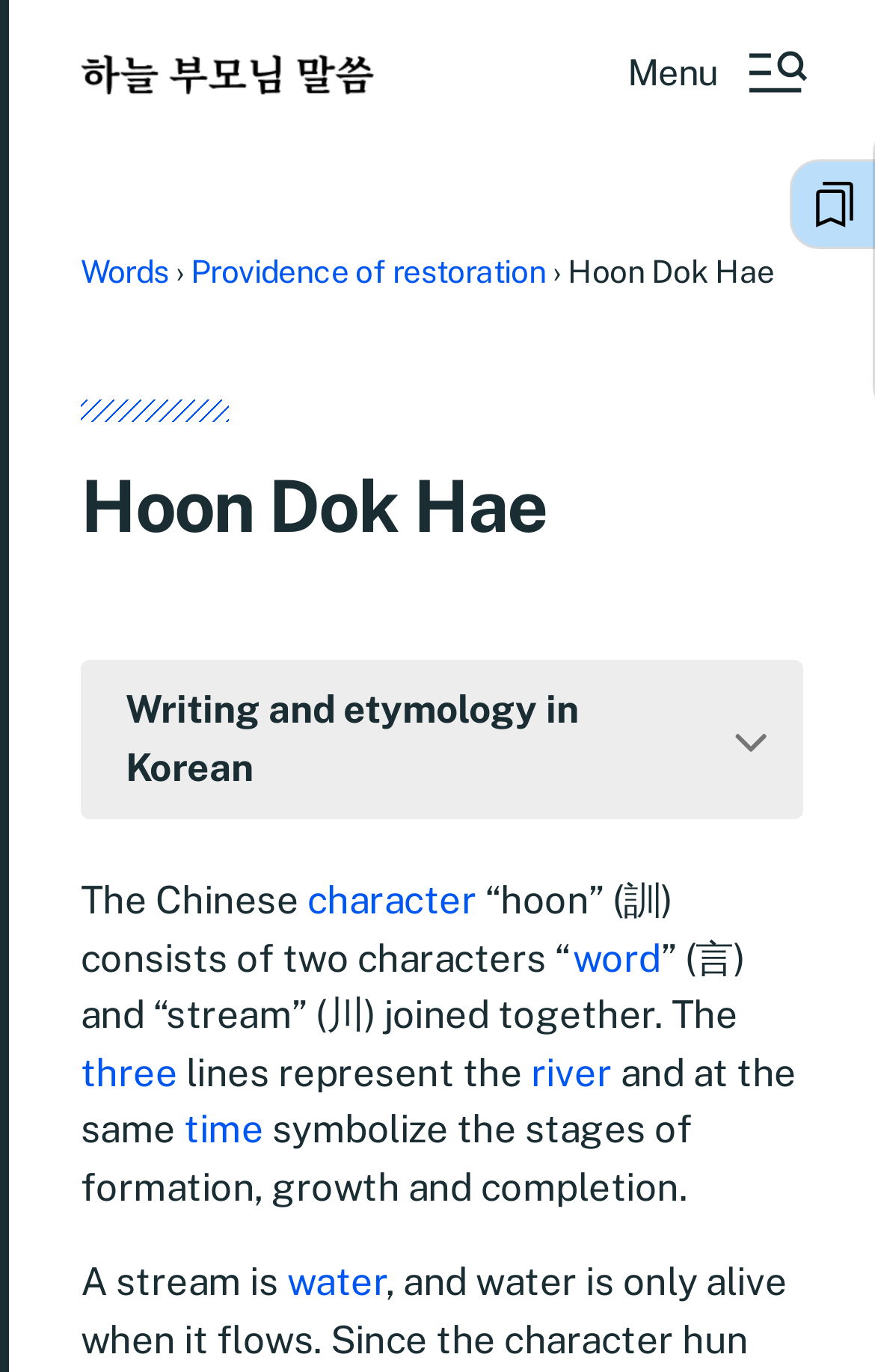Respond to the question below with a single word or phrase:
What is the theme of the webpage?

Korean words and etymology